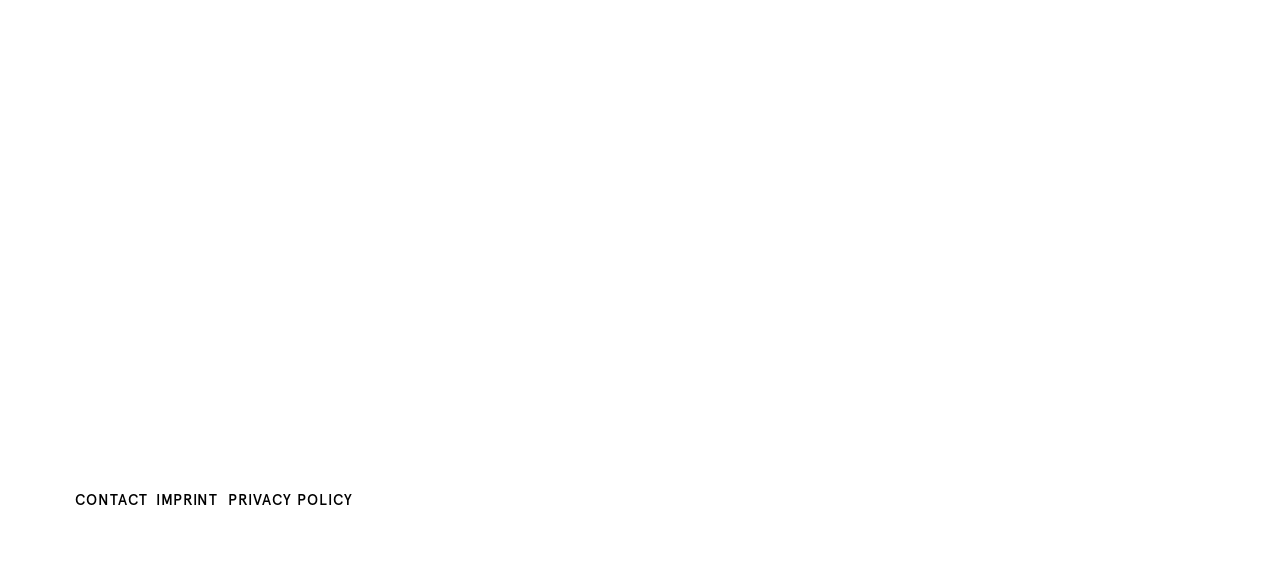What is the service provided by Weleda?
Answer the question with a single word or phrase derived from the image.

Window painting